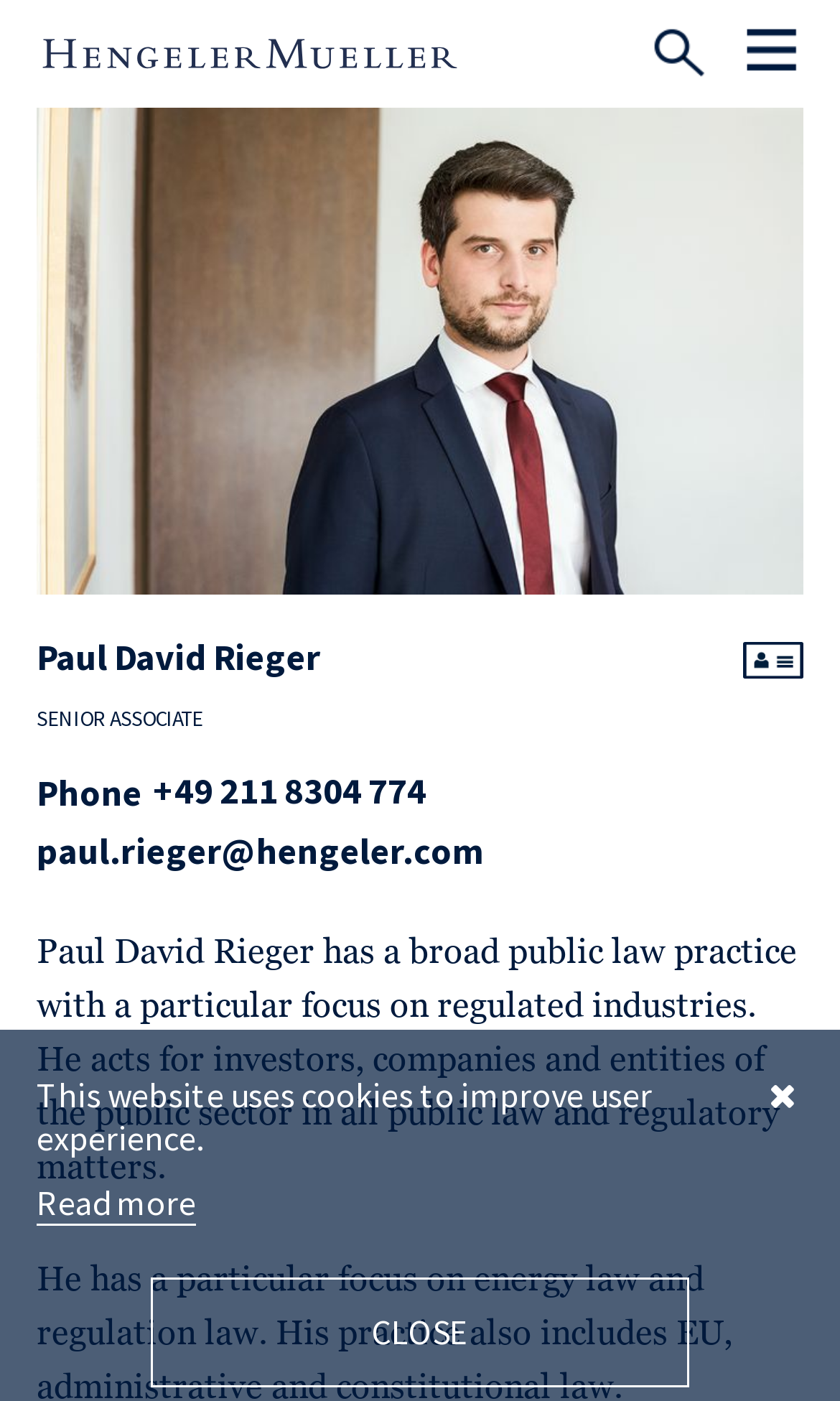Please locate the bounding box coordinates of the element's region that needs to be clicked to follow the instruction: "Discover Agri-Tech Organics (PNG) Limited's AI image generator services". The bounding box coordinates should be provided as four float numbers between 0 and 1, i.e., [left, top, right, bottom].

None